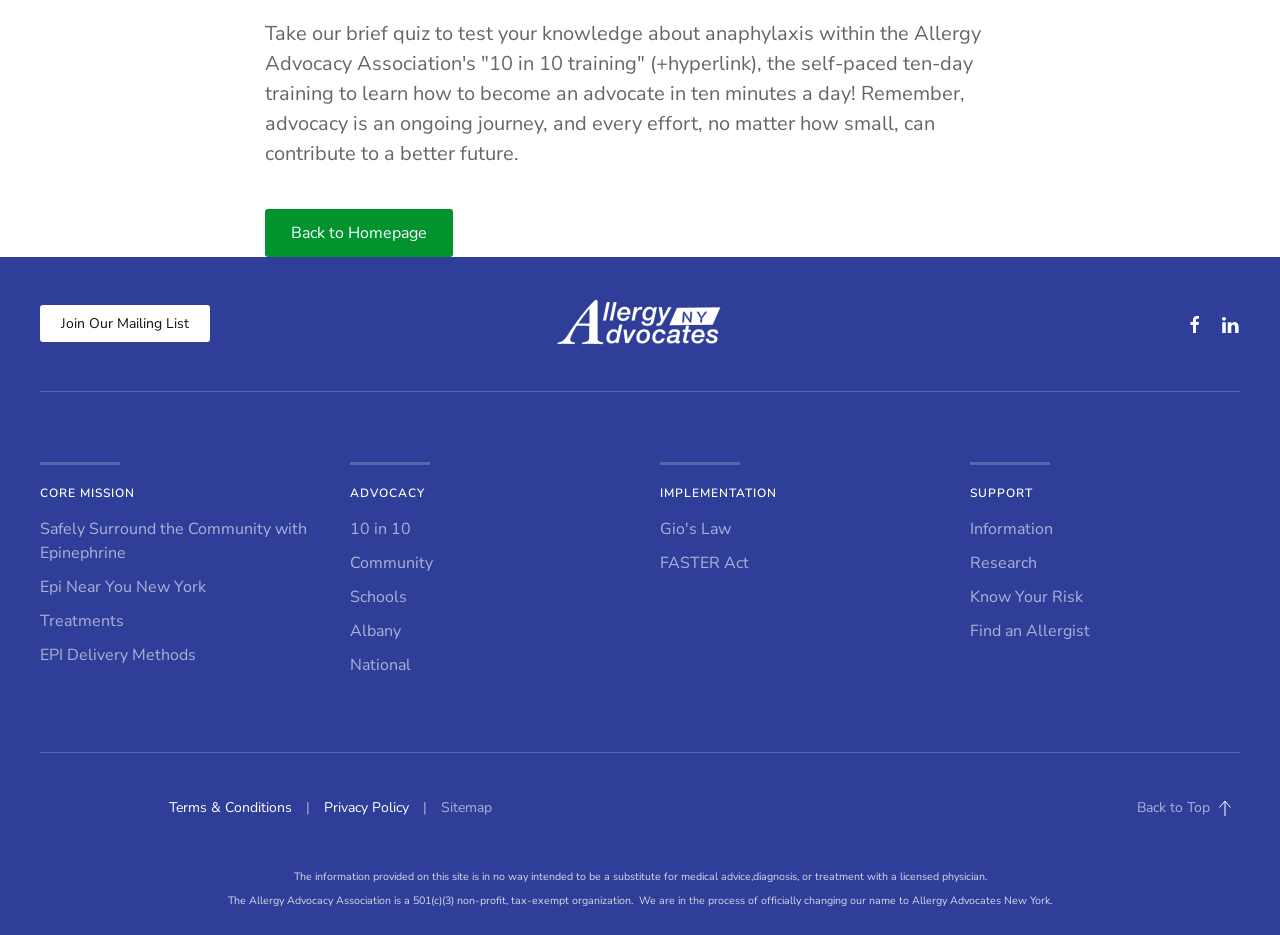Please pinpoint the bounding box coordinates for the region I should click to adhere to this instruction: "Read about Terms & Conditions".

[0.132, 0.853, 0.228, 0.874]